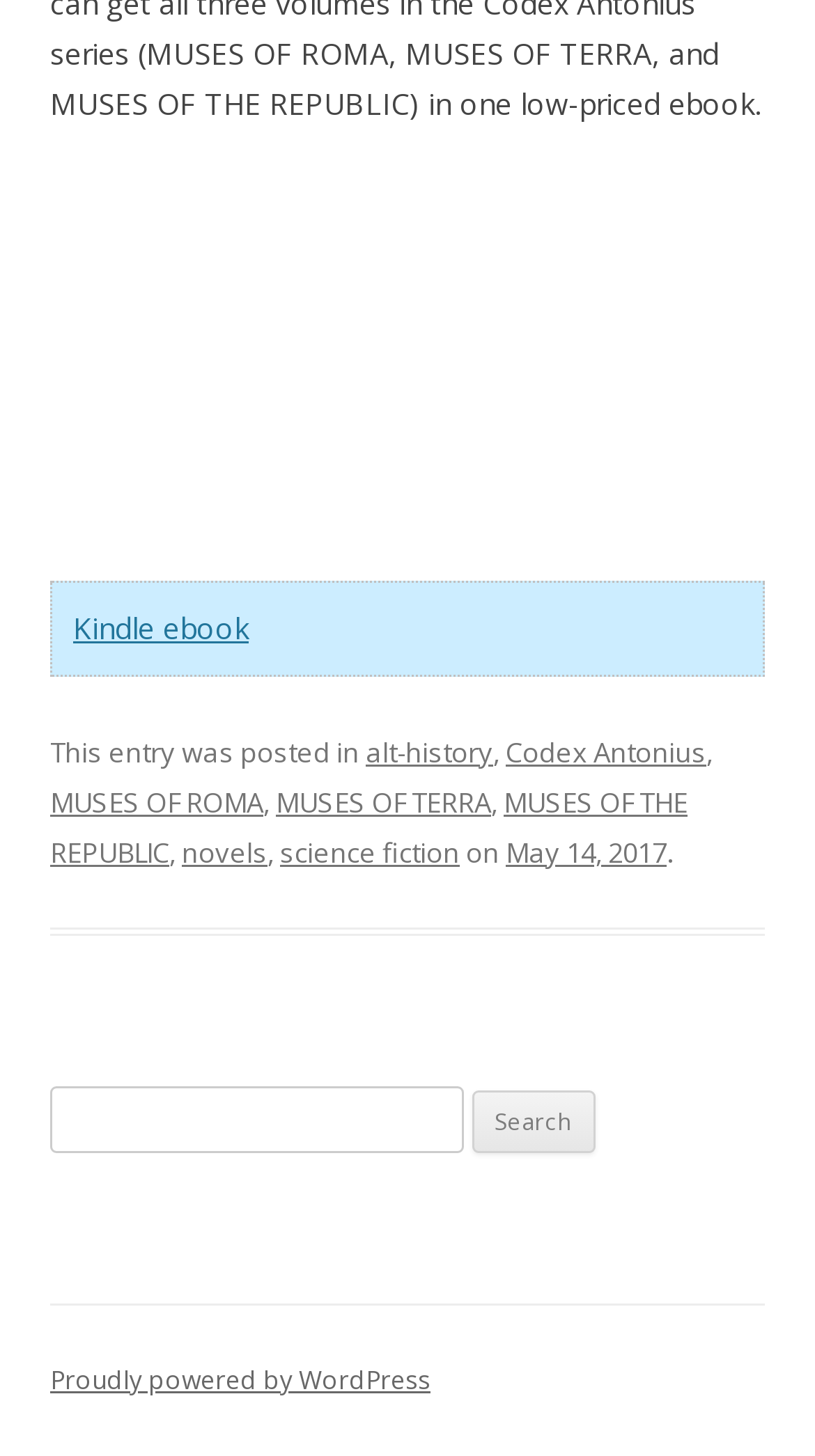Determine the bounding box coordinates for the UI element with the following description: "MUSES OF TERRA". The coordinates should be four float numbers between 0 and 1, represented as [left, top, right, bottom].

[0.338, 0.538, 0.603, 0.564]